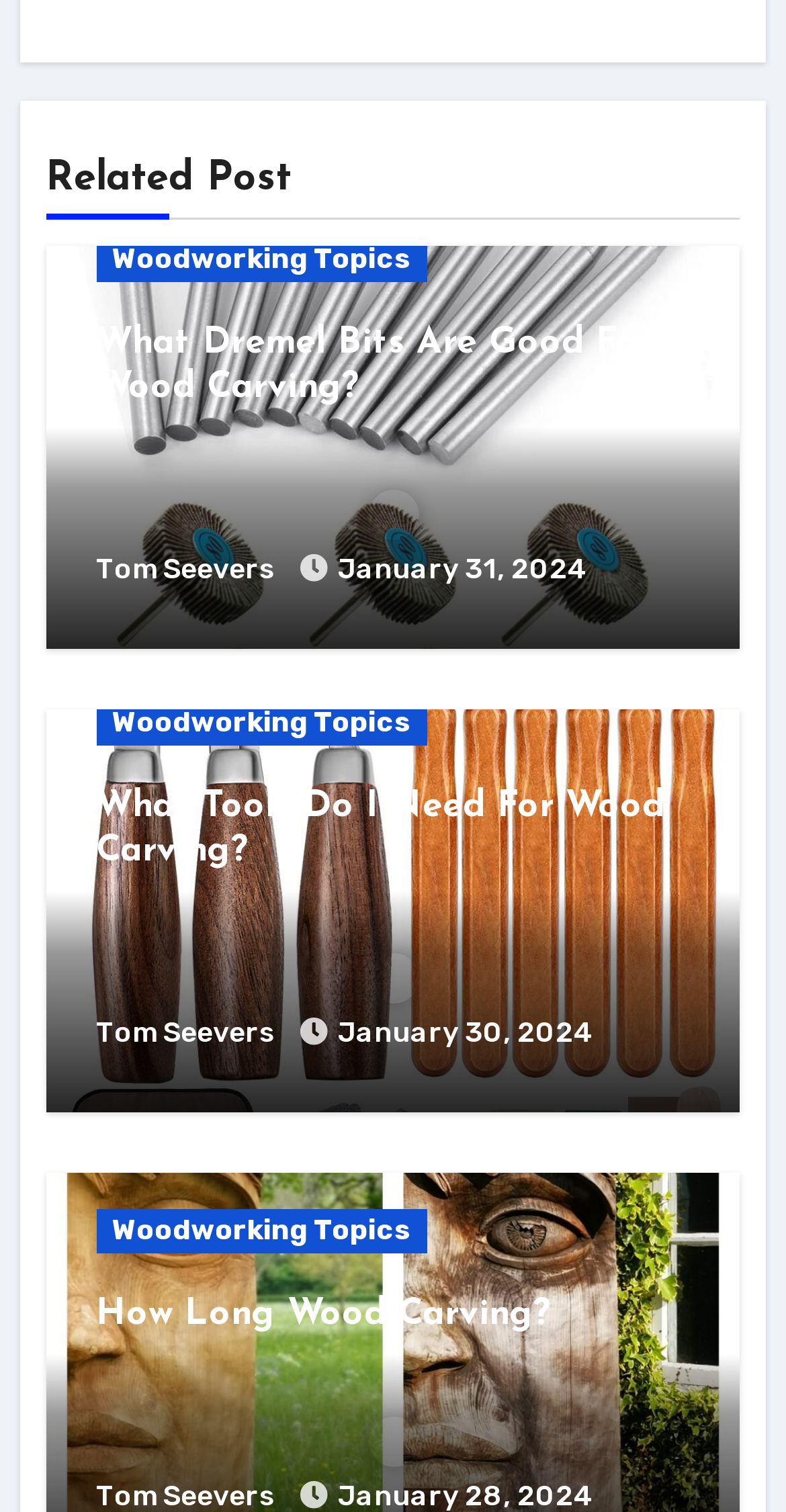Using the elements shown in the image, answer the question comprehensively: How many related posts are there?

I counted the number of headings with the text 'What...' and found four related posts.